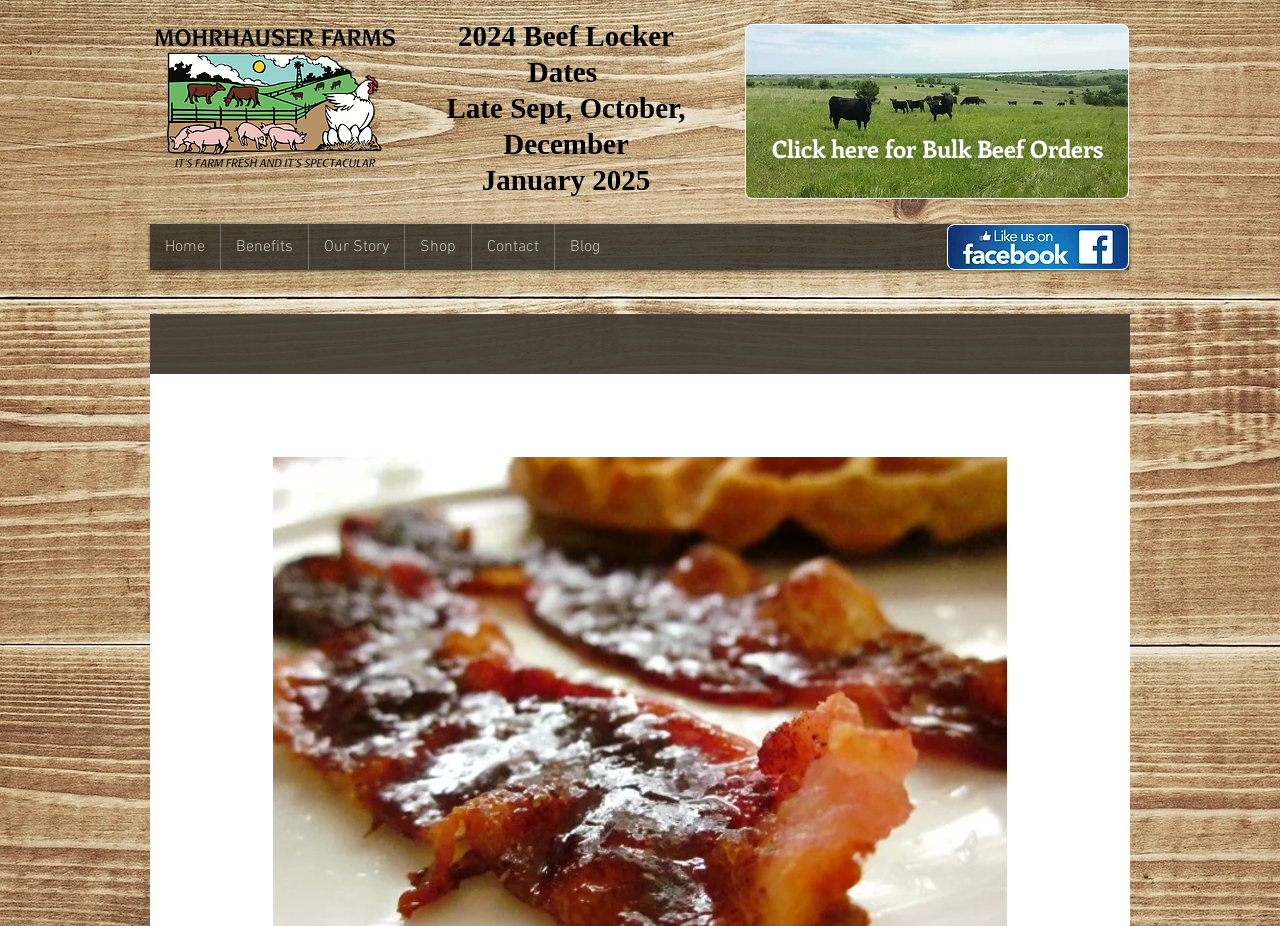What is the logo image filename?
Please provide a single word or phrase as your answer based on the image.

LOGO.png